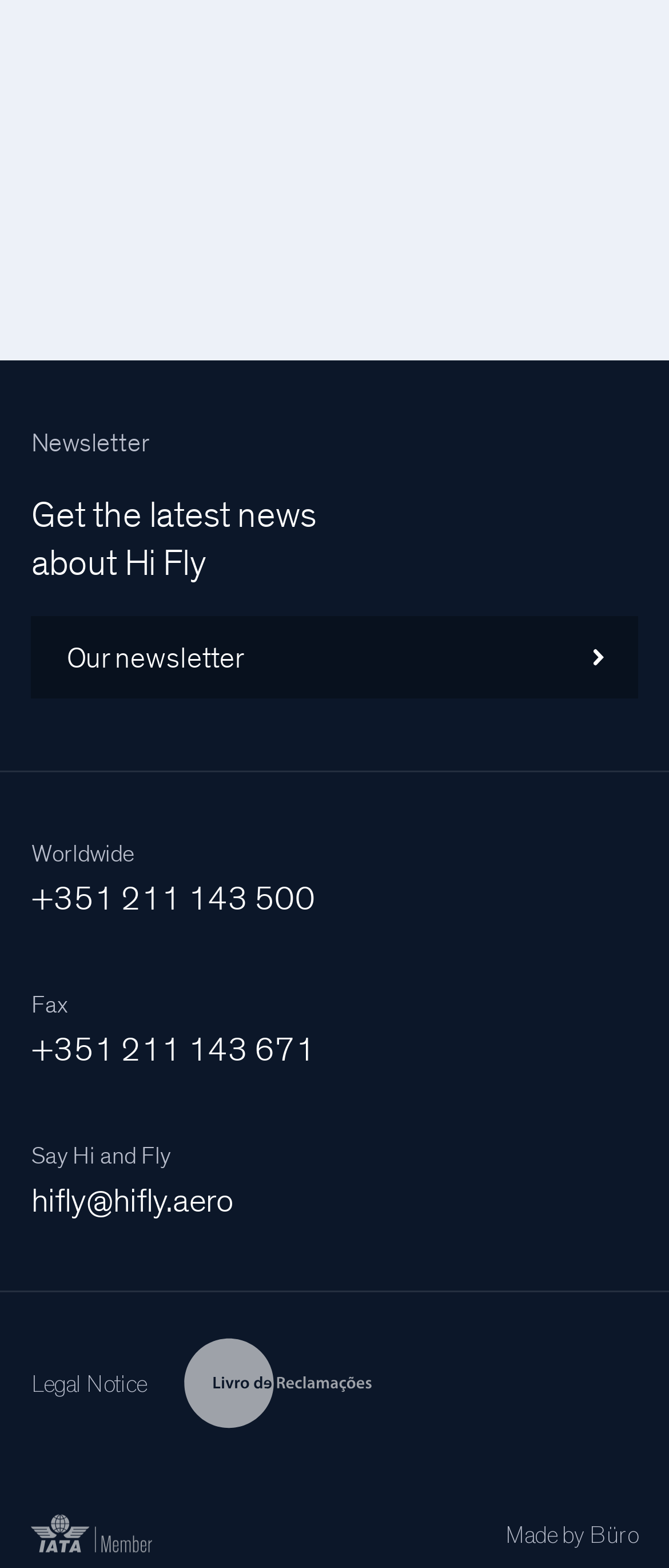What is the purpose of the newsletter?
Refer to the image and answer the question using a single word or phrase.

Get the latest news about Hi Fly